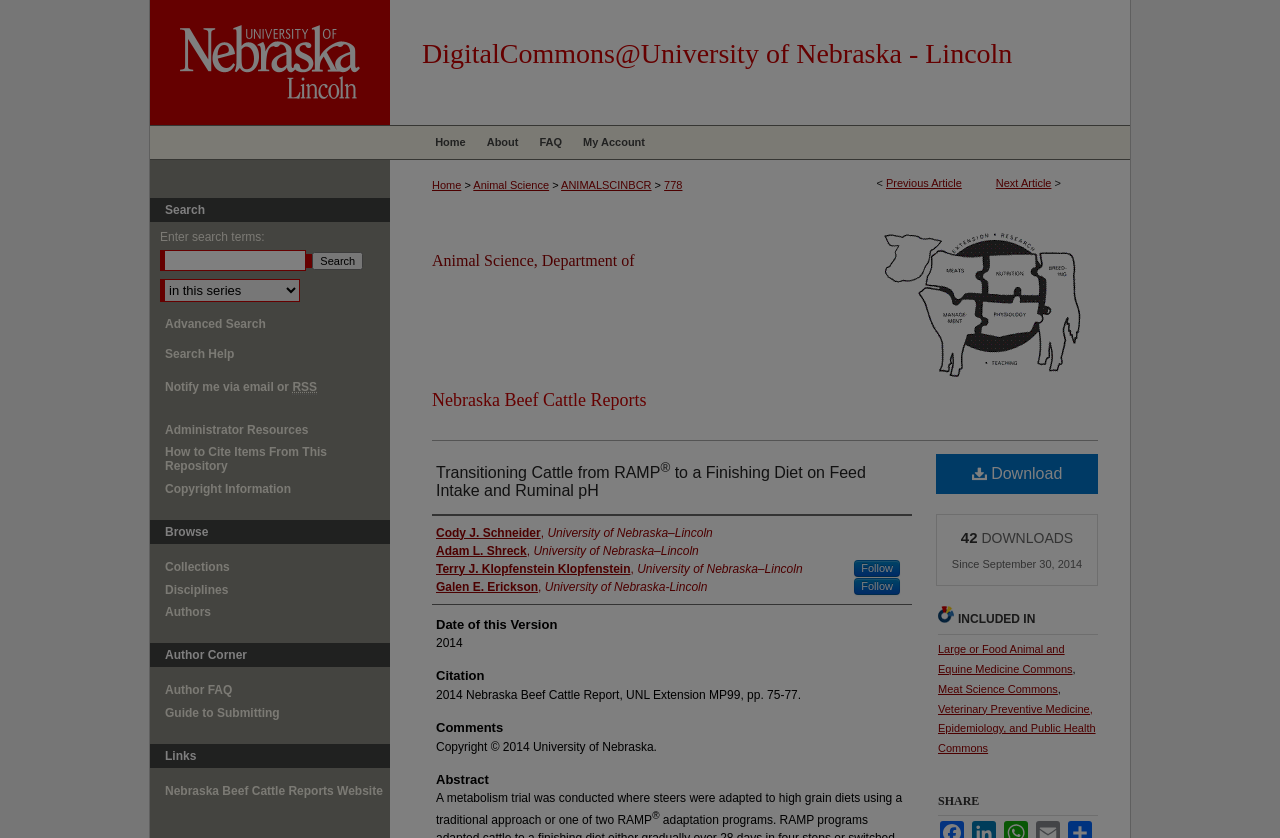Respond with a single word or phrase for the following question: 
What is the name of the department?

Animal Science, Department of